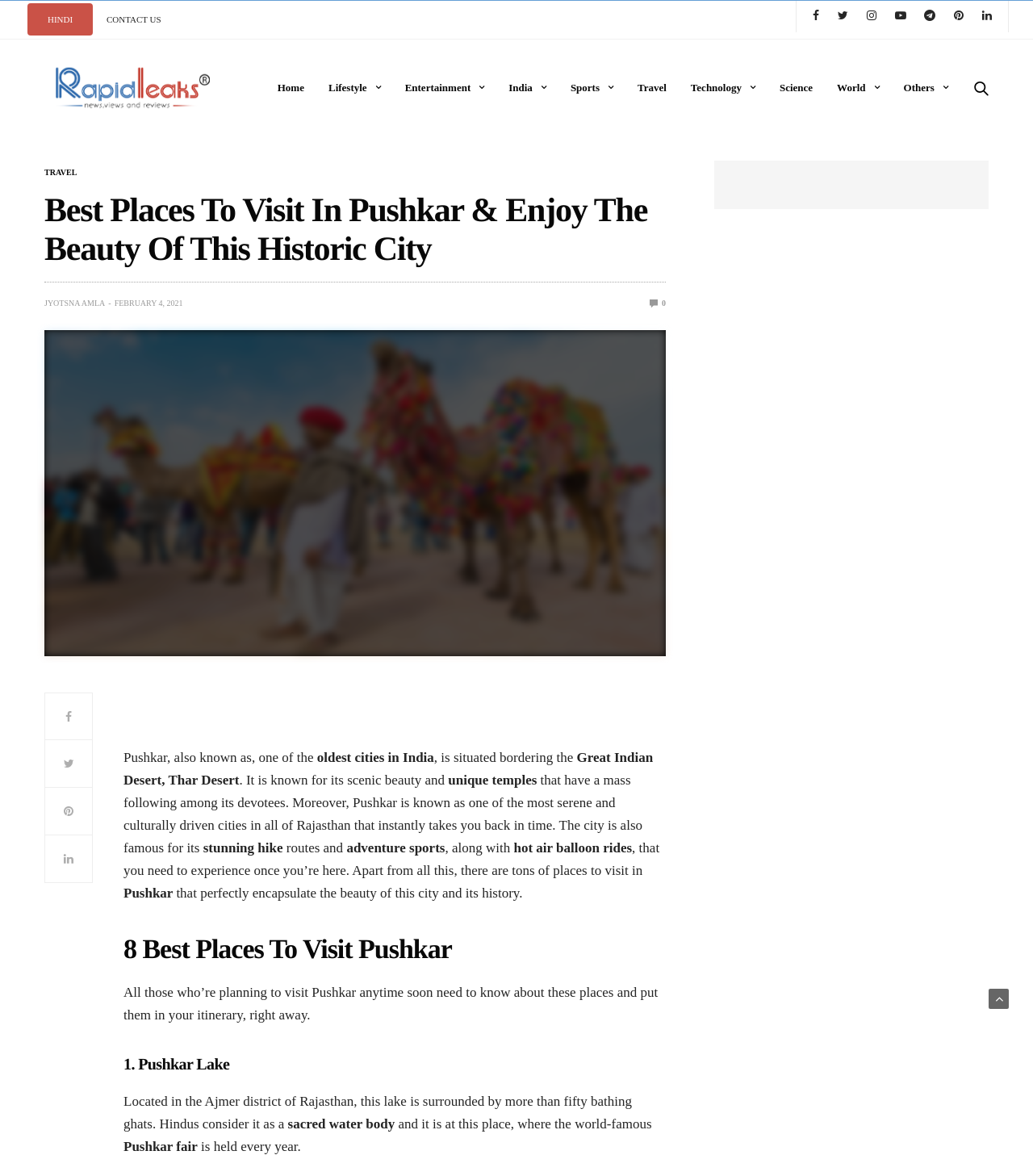Based on the visual content of the image, answer the question thoroughly: What is the date of publication of the article?

I found the date of publication by looking at the text 'FEBRUARY 4, 2021' which is located below the author's name.